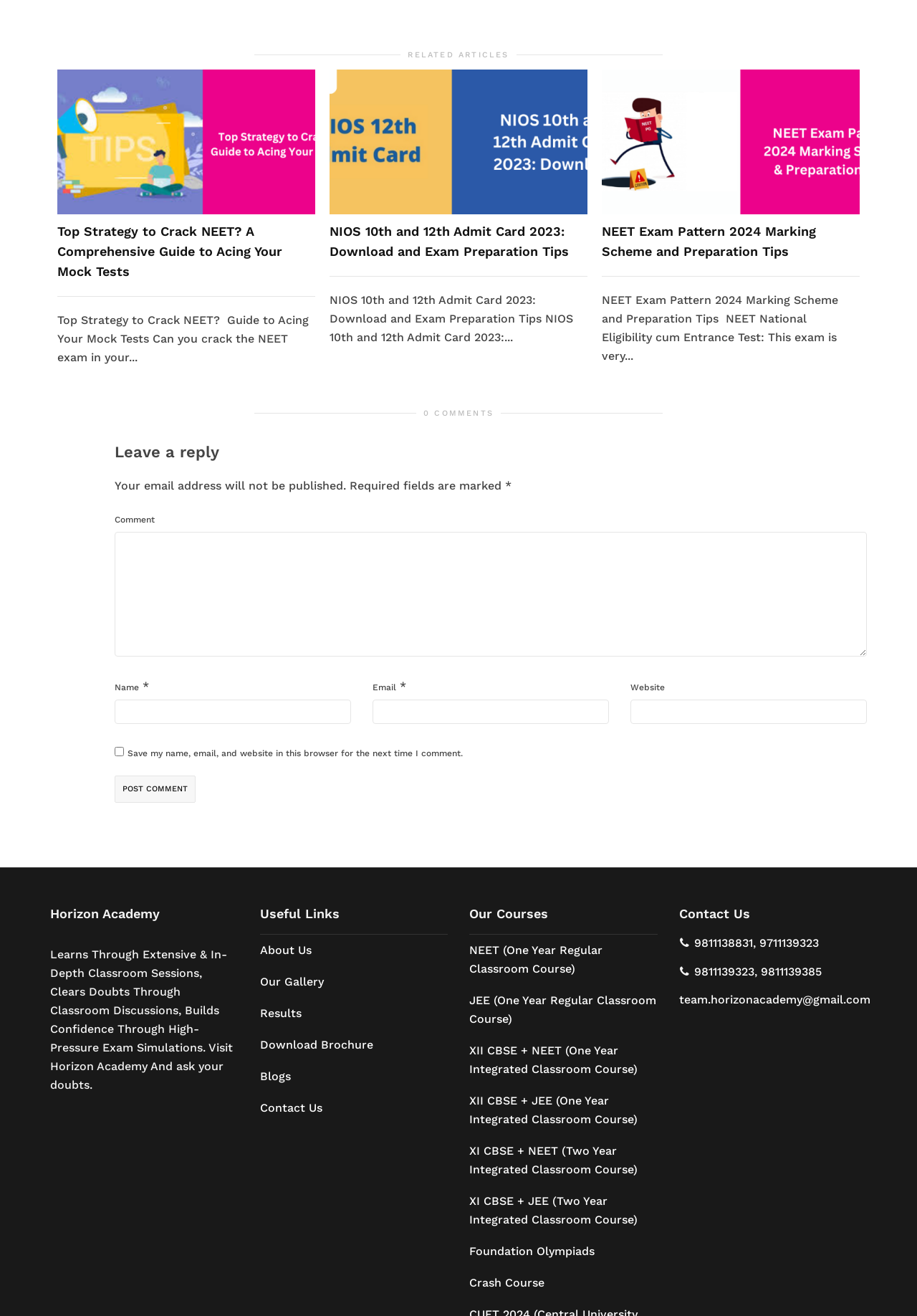Identify the bounding box coordinates for the UI element described as: "parent_node: Name * name="author"". The coordinates should be provided as four floats between 0 and 1: [left, top, right, bottom].

[0.125, 0.531, 0.383, 0.55]